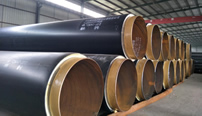What type of environment is depicted in the image?
Based on the visual, give a brief answer using one word or a short phrase.

Industrial